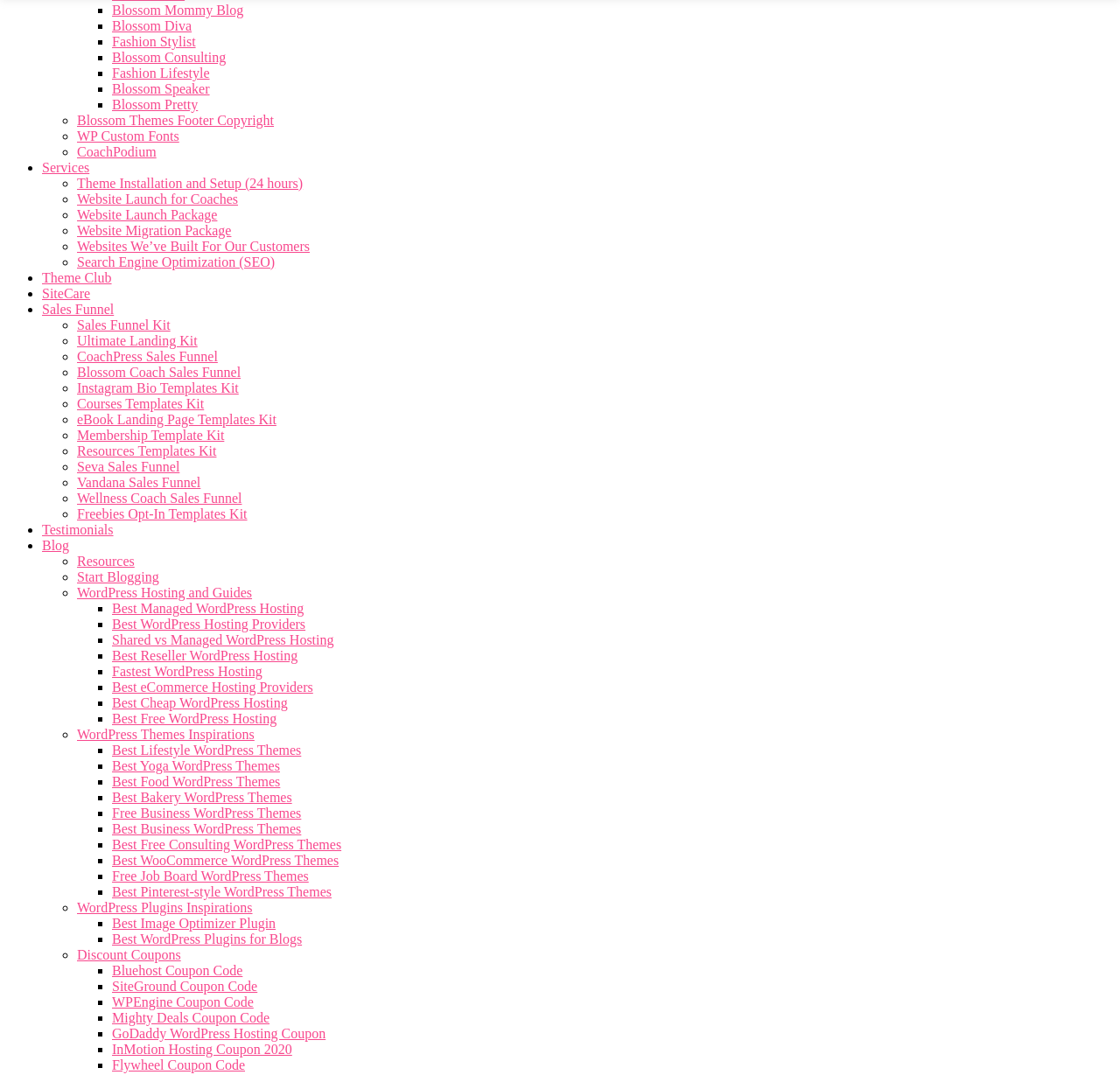Please reply to the following question using a single word or phrase: 
What is the name of the blog?

Blossom Mommy Blog